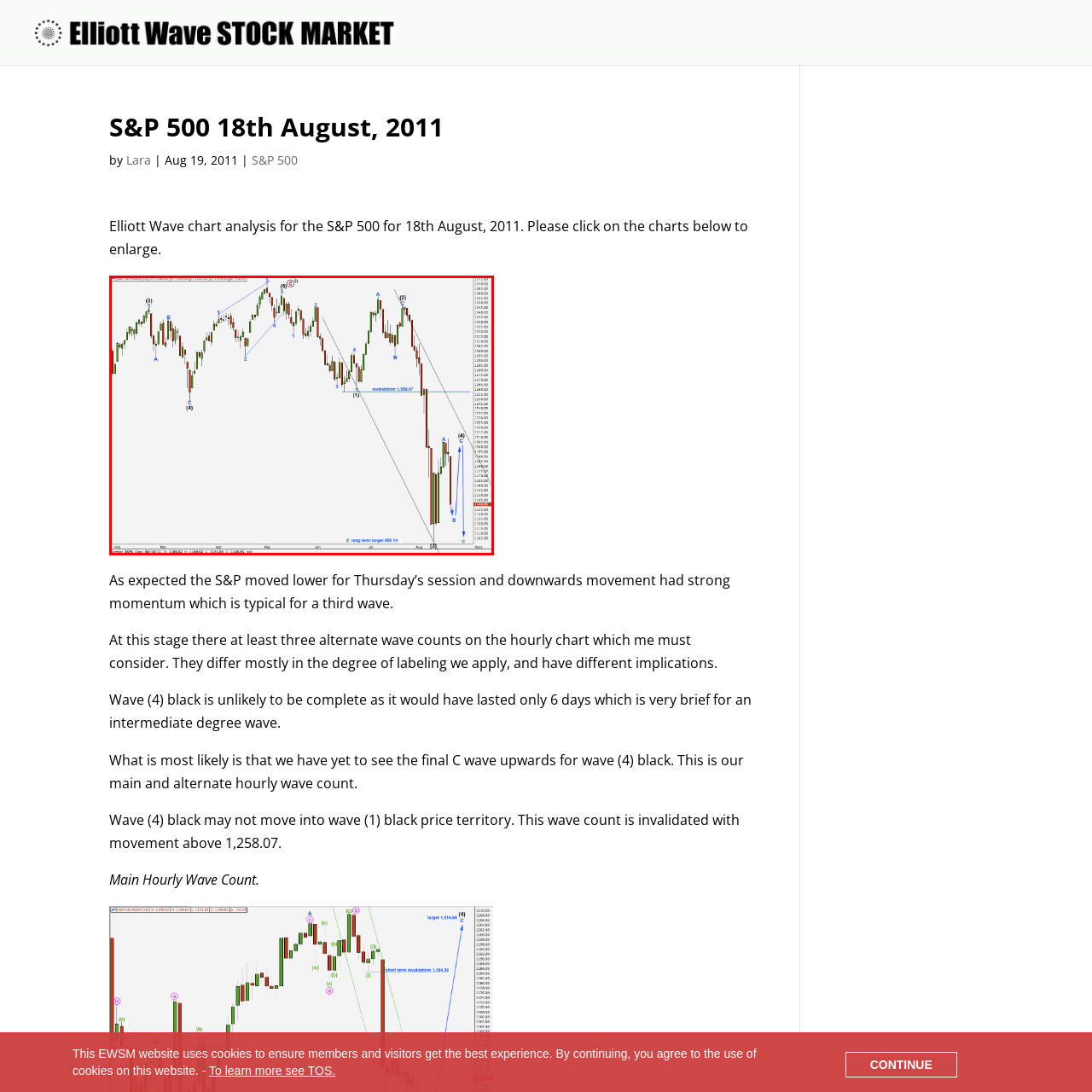Describe extensively the visual content inside the red marked area.

This image depicts an Elliott Wave chart analysis for the S&P 500 on August 18, 2011. The chart illustrates a detailed wave count, identifying key price movements and potential future trends. 

Key elements include labeled wave patterns, particularly highlighting a strong downward movement typical for a third wave, as indicated by the vertical lines and annotations. The chart suggests that wave (4) black is likely not yet complete and identifies a critical price level at 1,258.07, above which the current wave count would be invalidated. 

The long-term price target for wave C is noted as 466.54, providing insight into the anticipated direction. Various smaller wave counts and their implications are also marked, contributing to a nuanced understanding of market trends during this period.